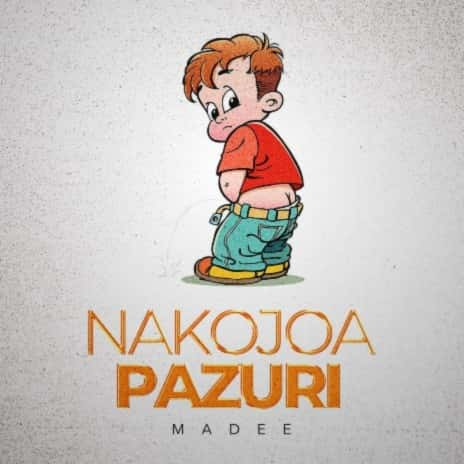Refer to the image and answer the question with as much detail as possible: Who is the artist of the illustration?

The artist's name 'MADEE' is written in a smaller font beneath the title, indicating the creator of the artwork.